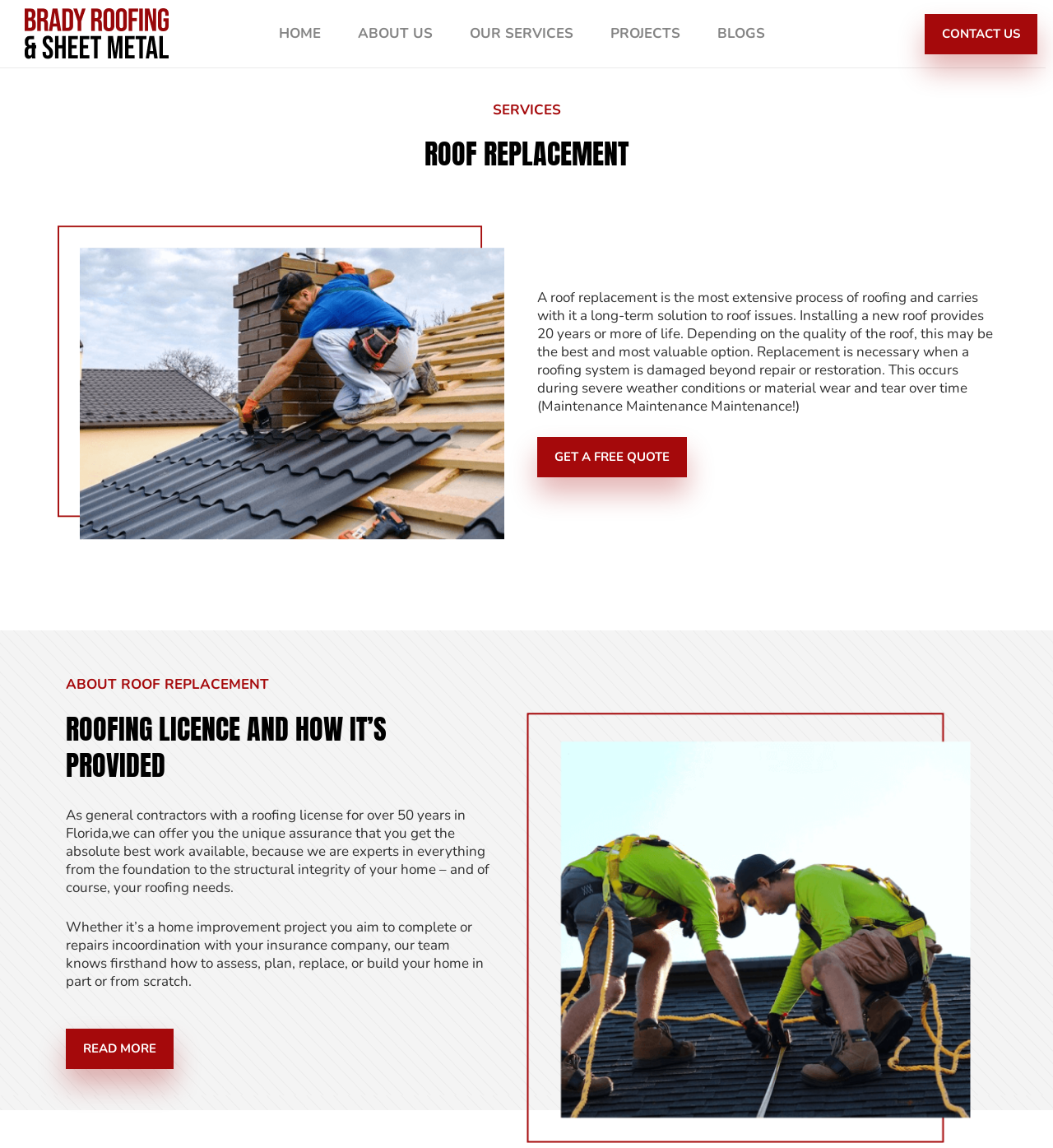Answer in one word or a short phrase: 
What can users do after reading about roof replacement?

Read more or get a quote